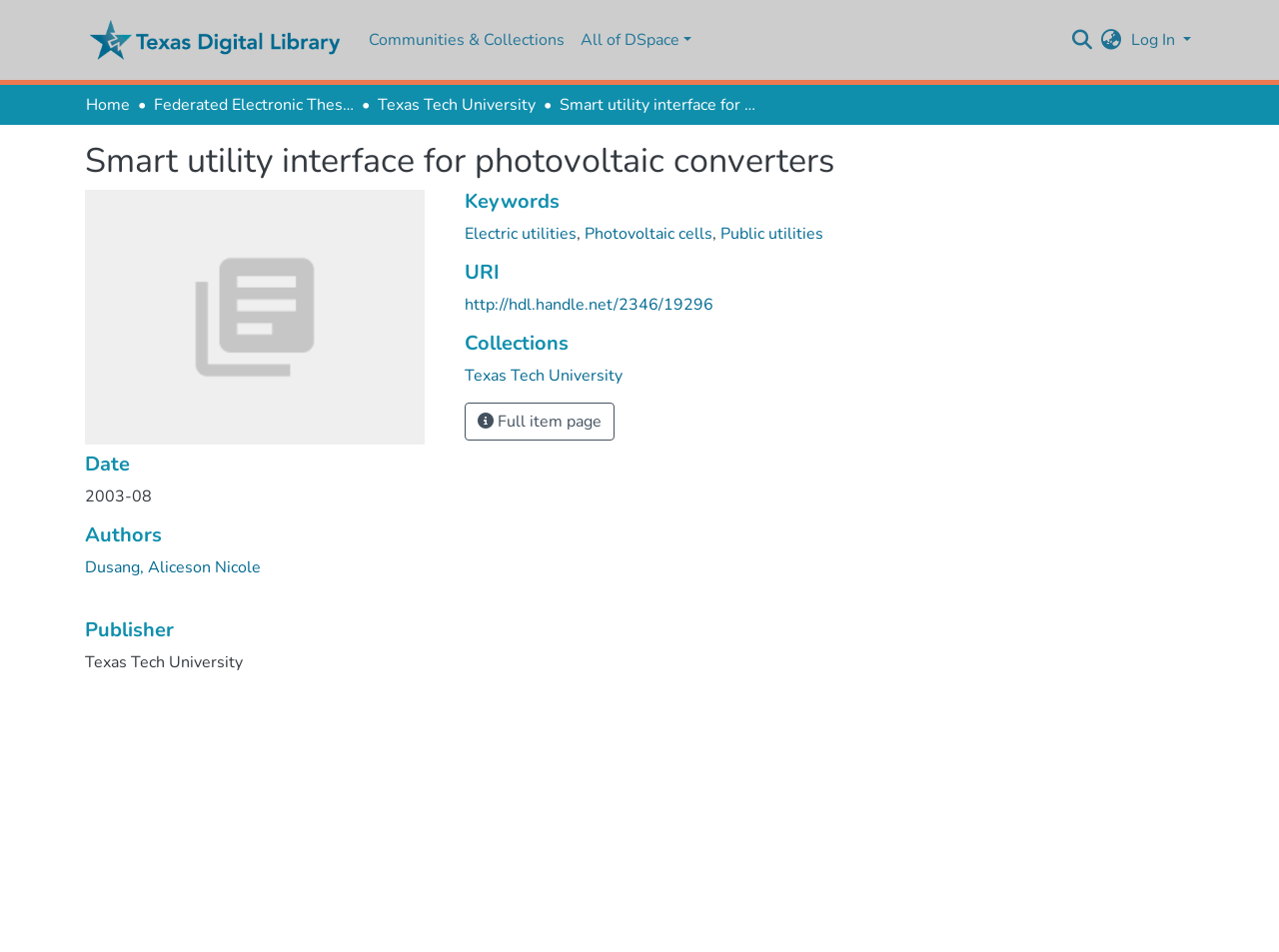Please mark the bounding box coordinates of the area that should be clicked to carry out the instruction: "Log in".

[0.882, 0.022, 0.934, 0.062]